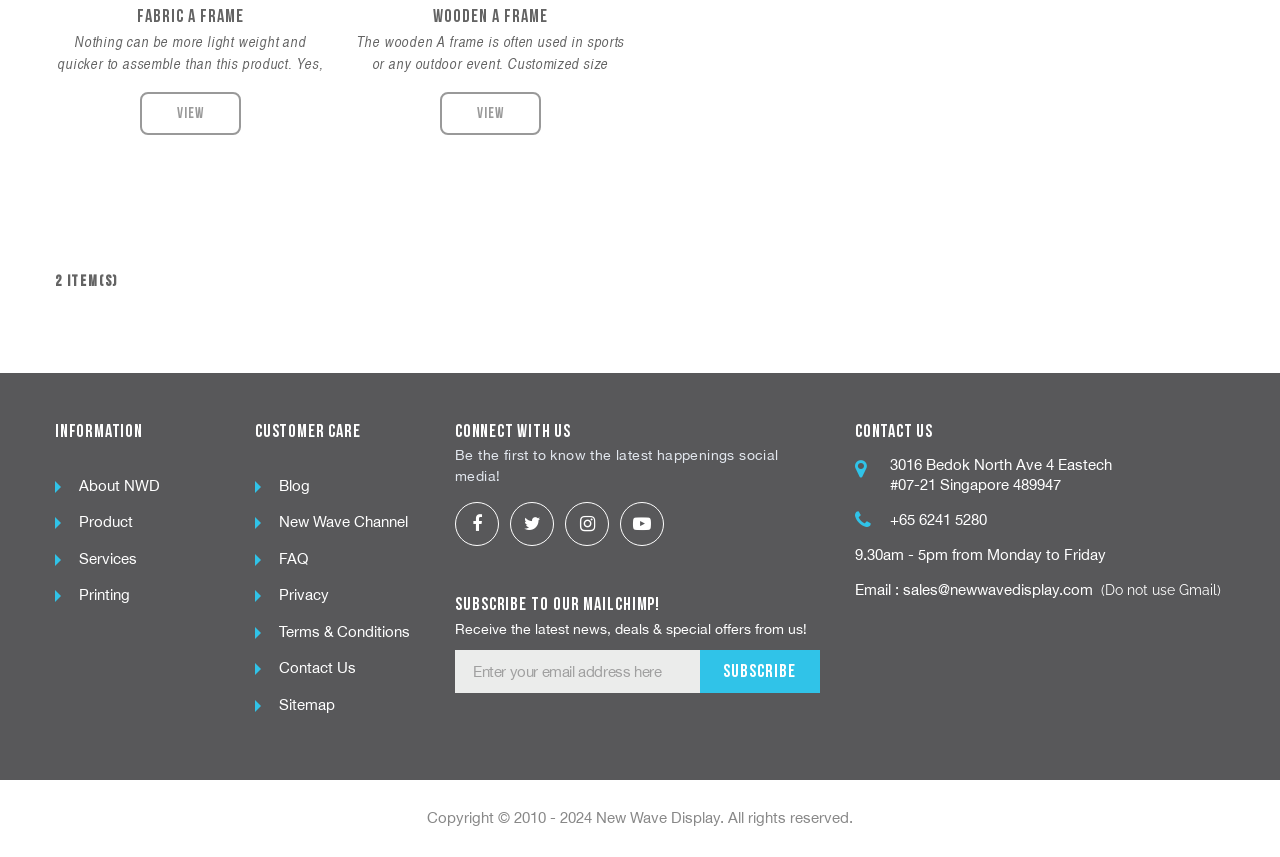Refer to the element description Contact Us and identify the corresponding bounding box in the screenshot. Format the coordinates as (top-left x, top-left y, bottom-right x, bottom-right y) with values in the range of 0 to 1.

[0.218, 0.769, 0.278, 0.789]